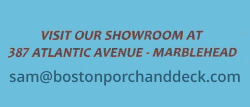Use a single word or phrase to respond to the question:
What is the background color of the image?

Vibrant blue